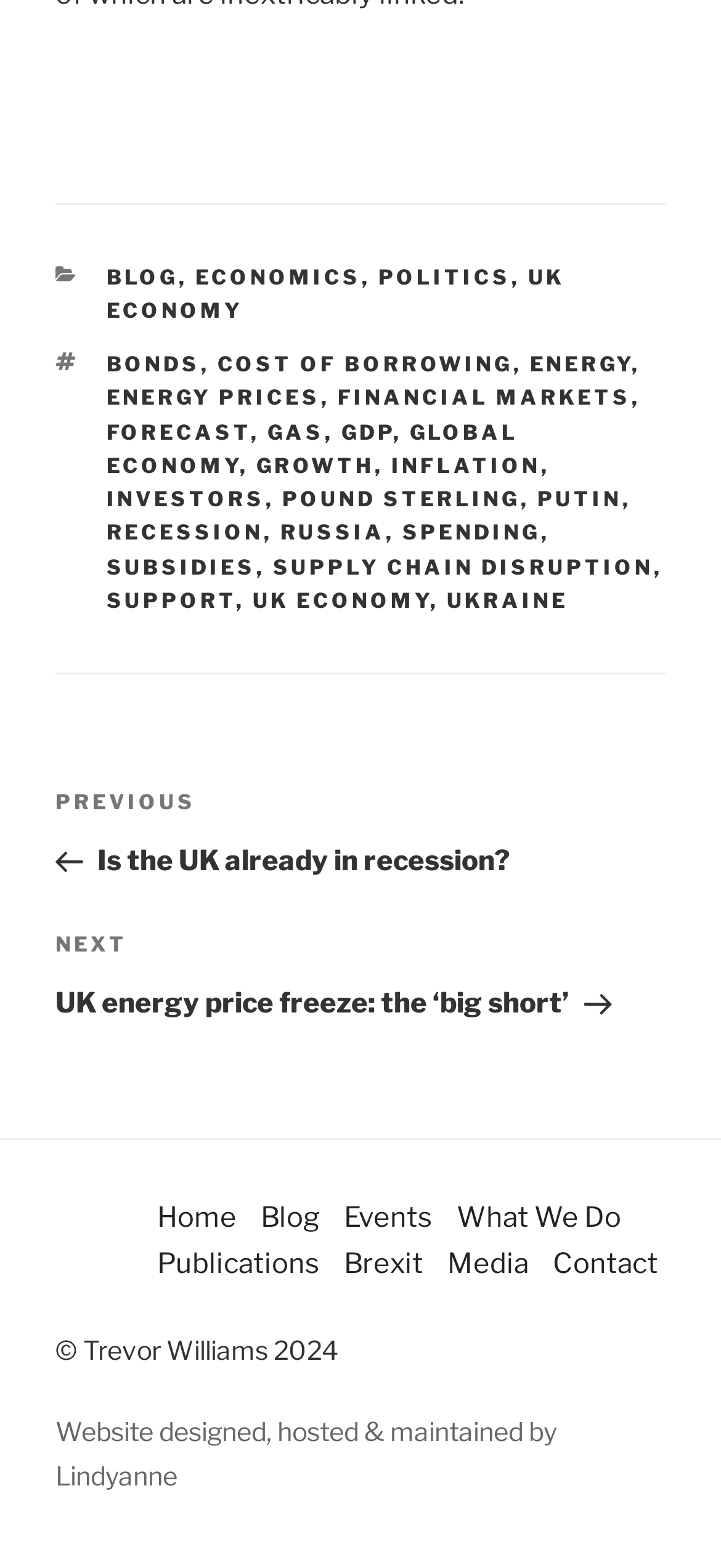Refer to the image and provide a thorough answer to this question:
What is the name of the author of this website?

I found the author's name by looking at the copyright information at the bottom of the webpage, which says '© Trevor Williams 2024'.